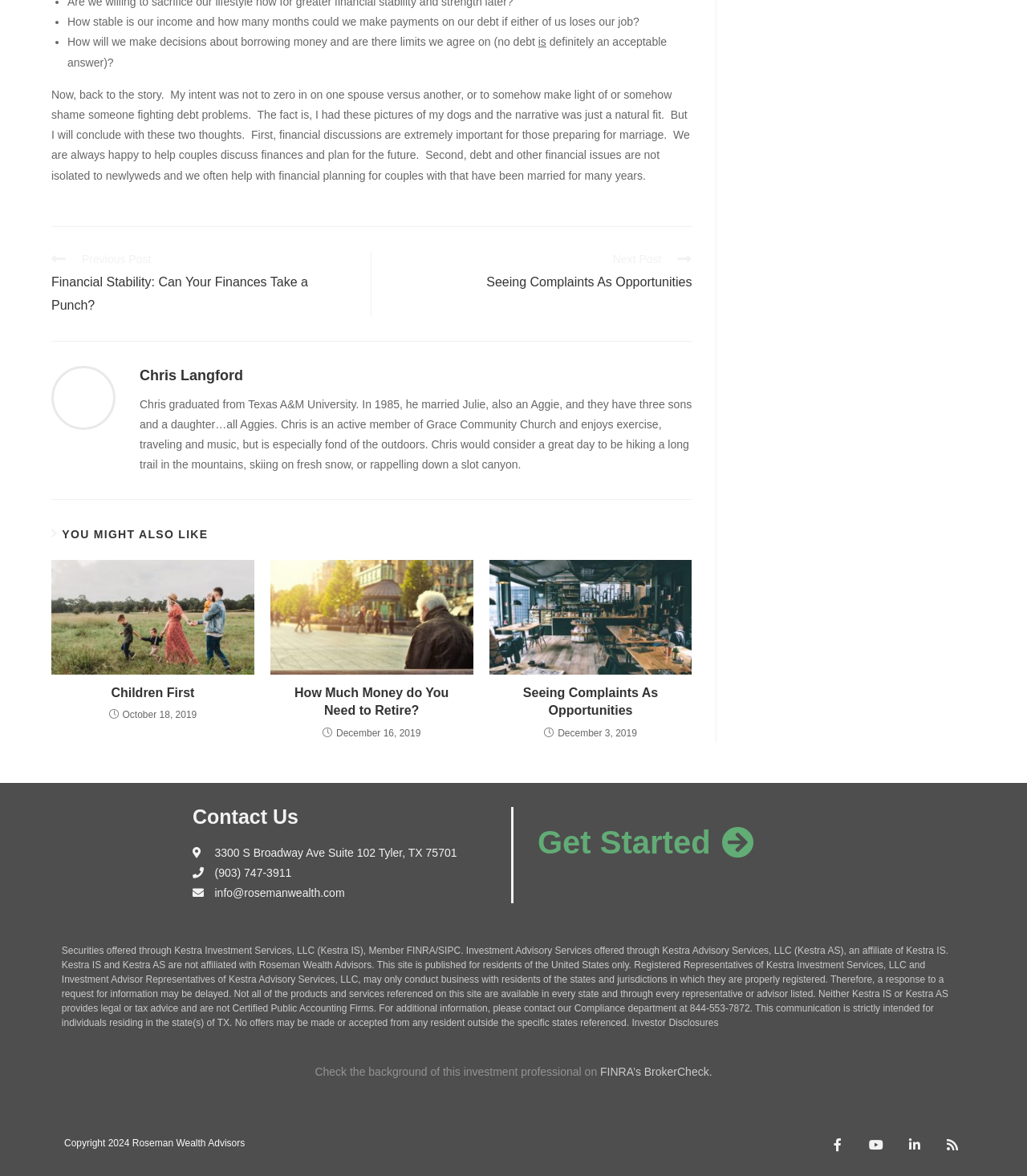Using the given description, provide the bounding box coordinates formatted as (top-left x, top-left y, bottom-right x, bottom-right y), with all values being floating point numbers between 0 and 1. Description: Next PostSeeing Complaints As Opportunities

[0.378, 0.213, 0.674, 0.25]